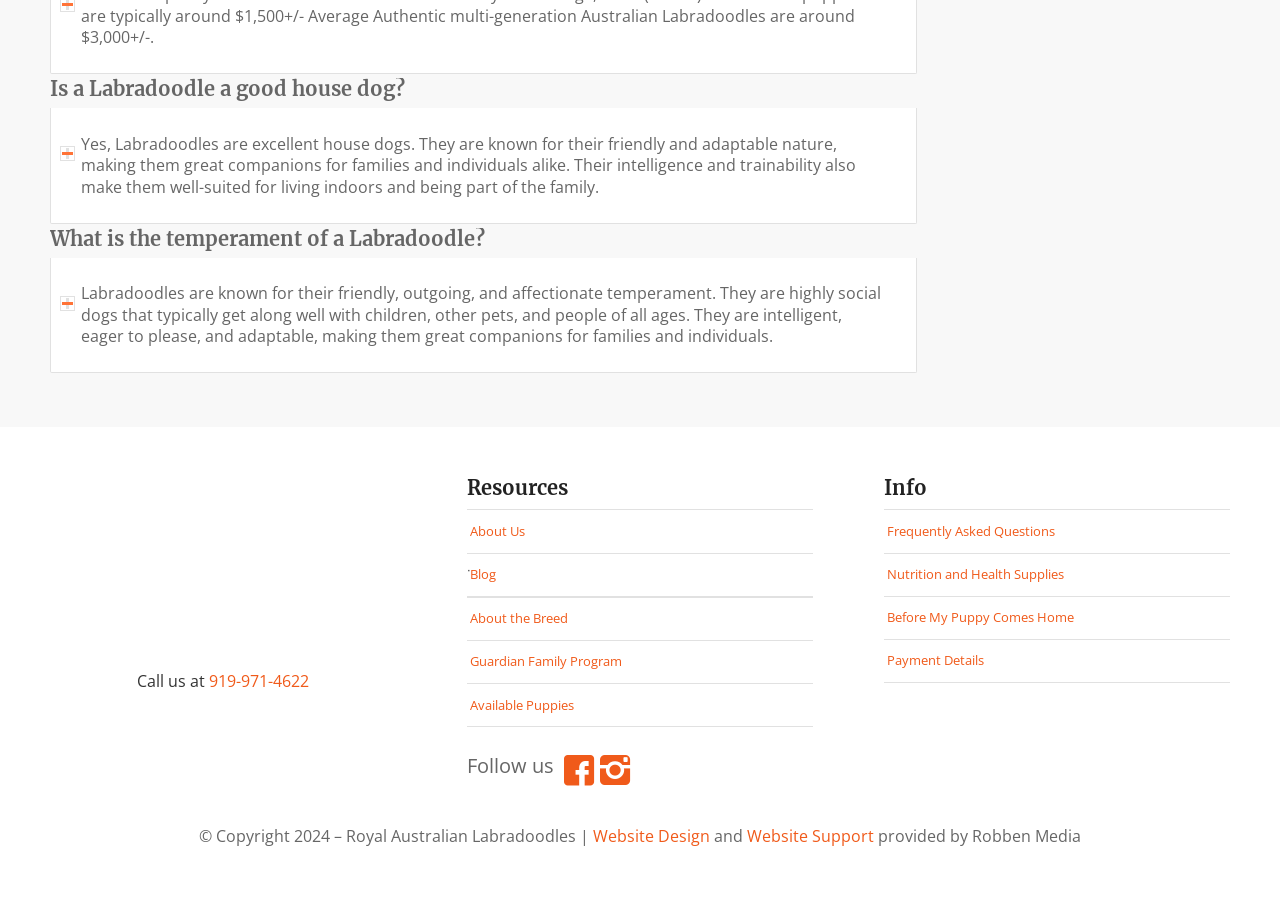Provide a brief response to the question below using a single word or phrase: 
What is the copyright year?

2024